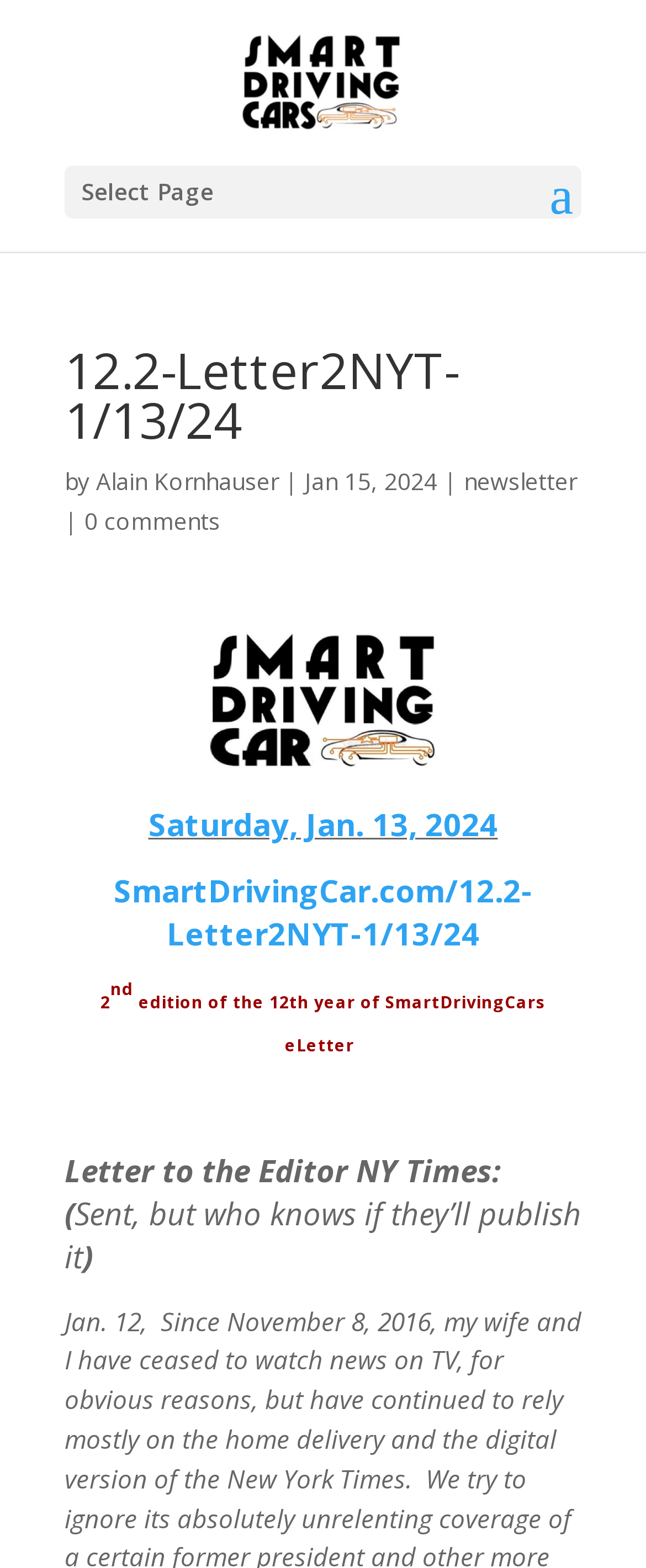Offer a thorough description of the webpage.

The webpage appears to be a blog post or article page. At the top, there is a link to "SmartDrivingCar" accompanied by an image with the same name, positioned slightly above the link. Below this, there is a static text "Select Page" on the left side.

The main content of the page starts with a heading "12.2-Letter2NYT-1/13/24" that spans across the top of the page. Below this heading, there is a line of text that includes the author's name "Alain Kornhauser", a date "Jan 15, 2024", and a link to a "newsletter". On the right side of this line, there is a link to "0 comments".

Further down, there is a large image described as "A logo for a car Description automatically generated". Below this image, there is a link to "Saturday, Jan. 13, 2024" and another link to a URL that appears to be a permalink to the current page.

The main article content starts with a superscript "nd" followed by a text that describes the edition of the SmartDrivingCars eLetter. The article title "Letter to the Editor NY Times:" is followed by a brief description "Sent, but who knows if they’ll publish it". The article content is not explicitly described in the accessibility tree, but it appears to be a letter or opinion piece submitted to the New York Times.